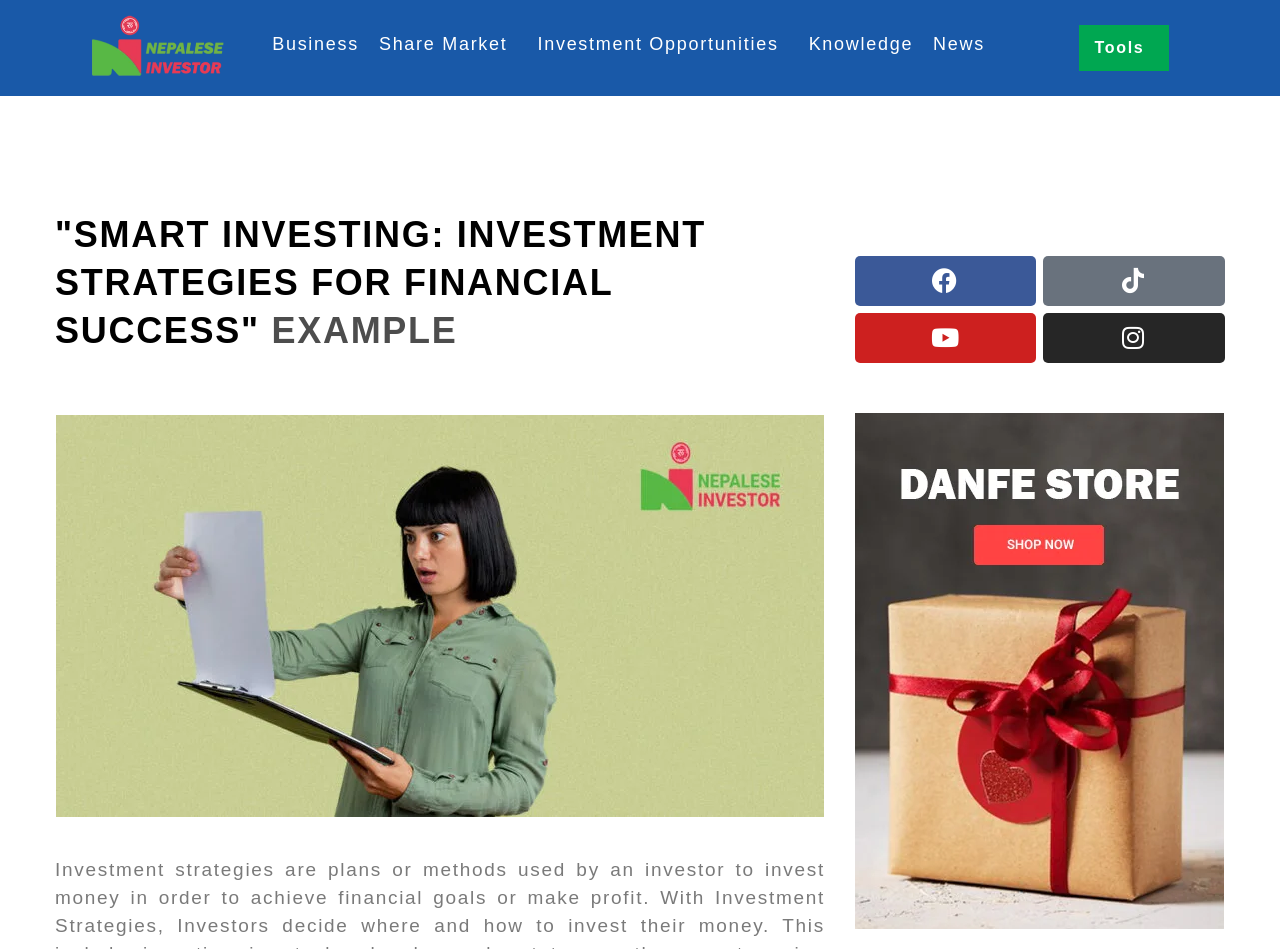Find and provide the bounding box coordinates for the UI element described here: "Facebook". The coordinates should be given as four float numbers between 0 and 1: [left, top, right, bottom].

[0.668, 0.269, 0.81, 0.322]